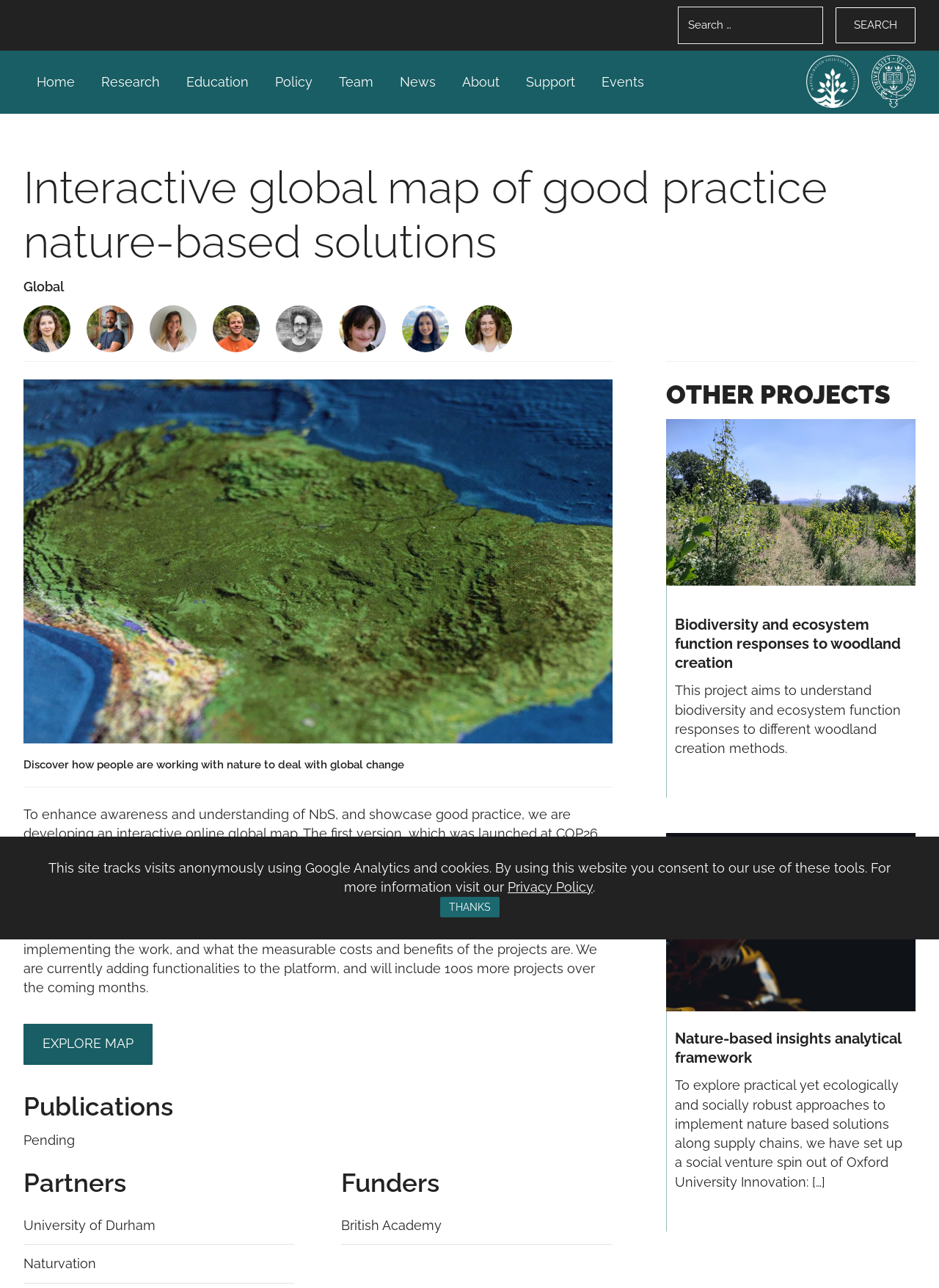Find and specify the bounding box coordinates that correspond to the clickable region for the instruction: "Visit the Home page".

[0.034, 0.055, 0.084, 0.074]